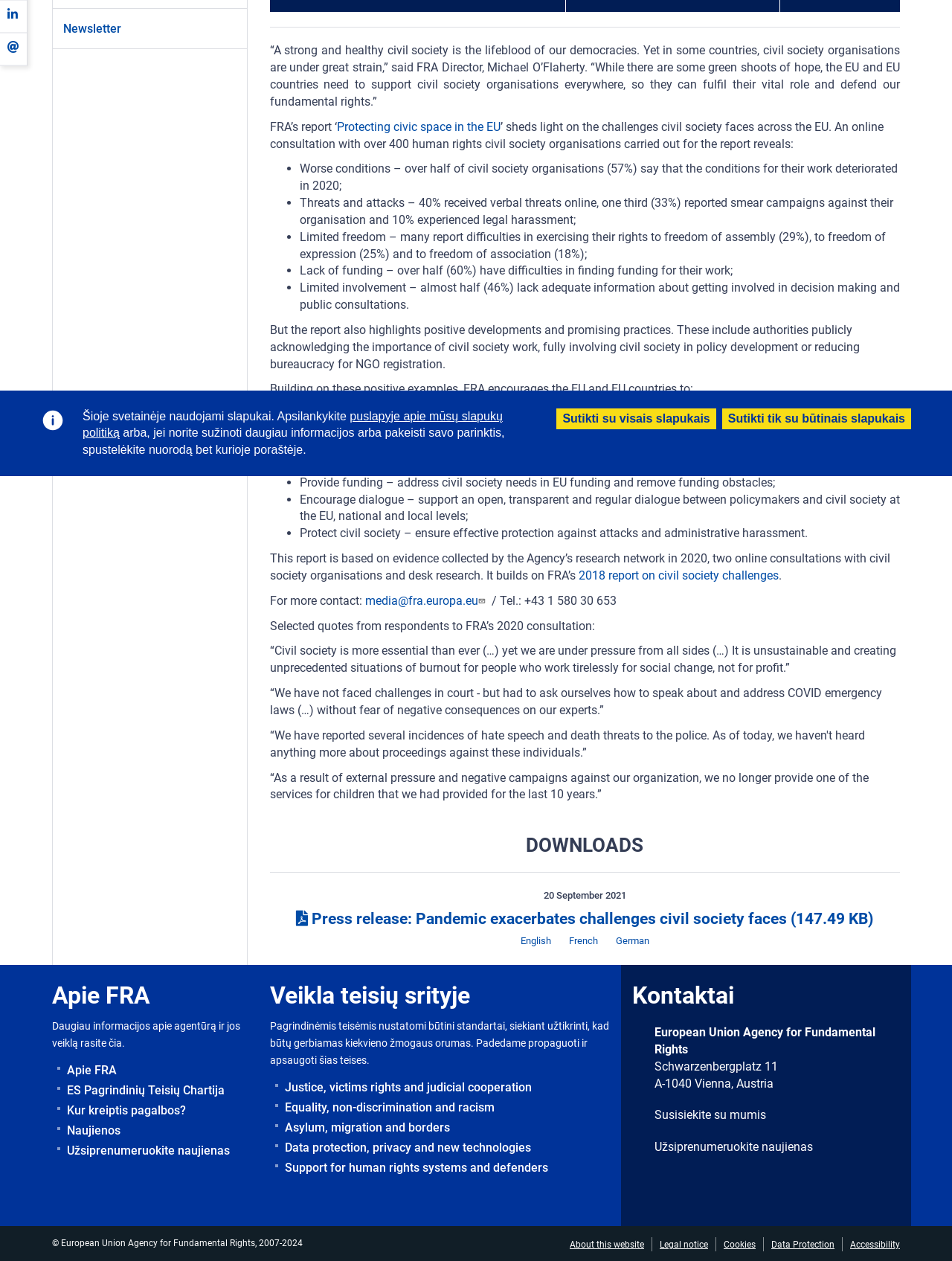Find the coordinates for the bounding box of the element with this description: "Equality, non-discrimination and racism".

[0.287, 0.87, 0.641, 0.886]